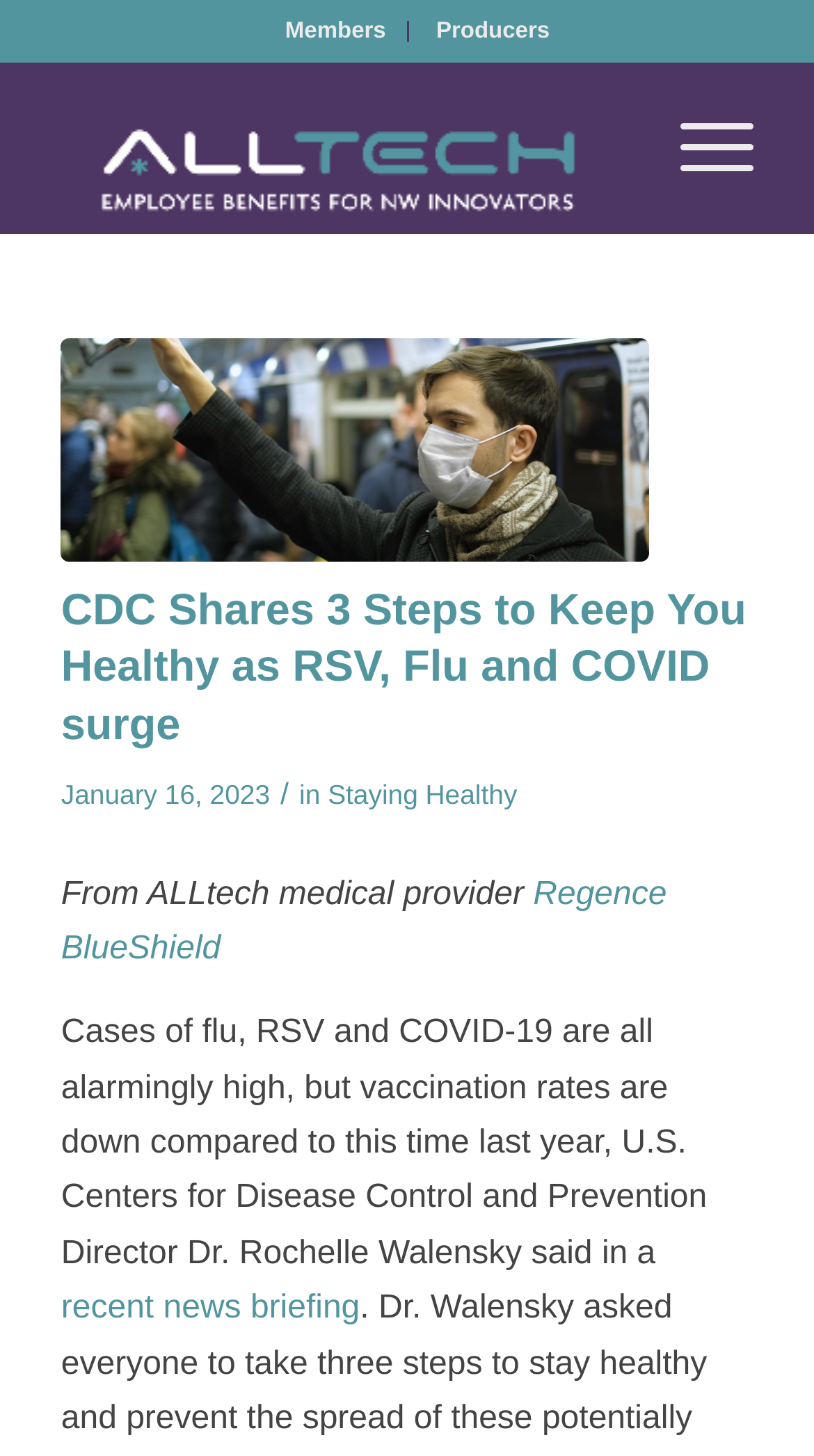What is the name of the medical provider?
Respond to the question with a well-detailed and thorough answer.

The name of the medical provider is mentioned in the article as Regence BlueShield, which is linked to the text 'From ALLtech medical provider'.